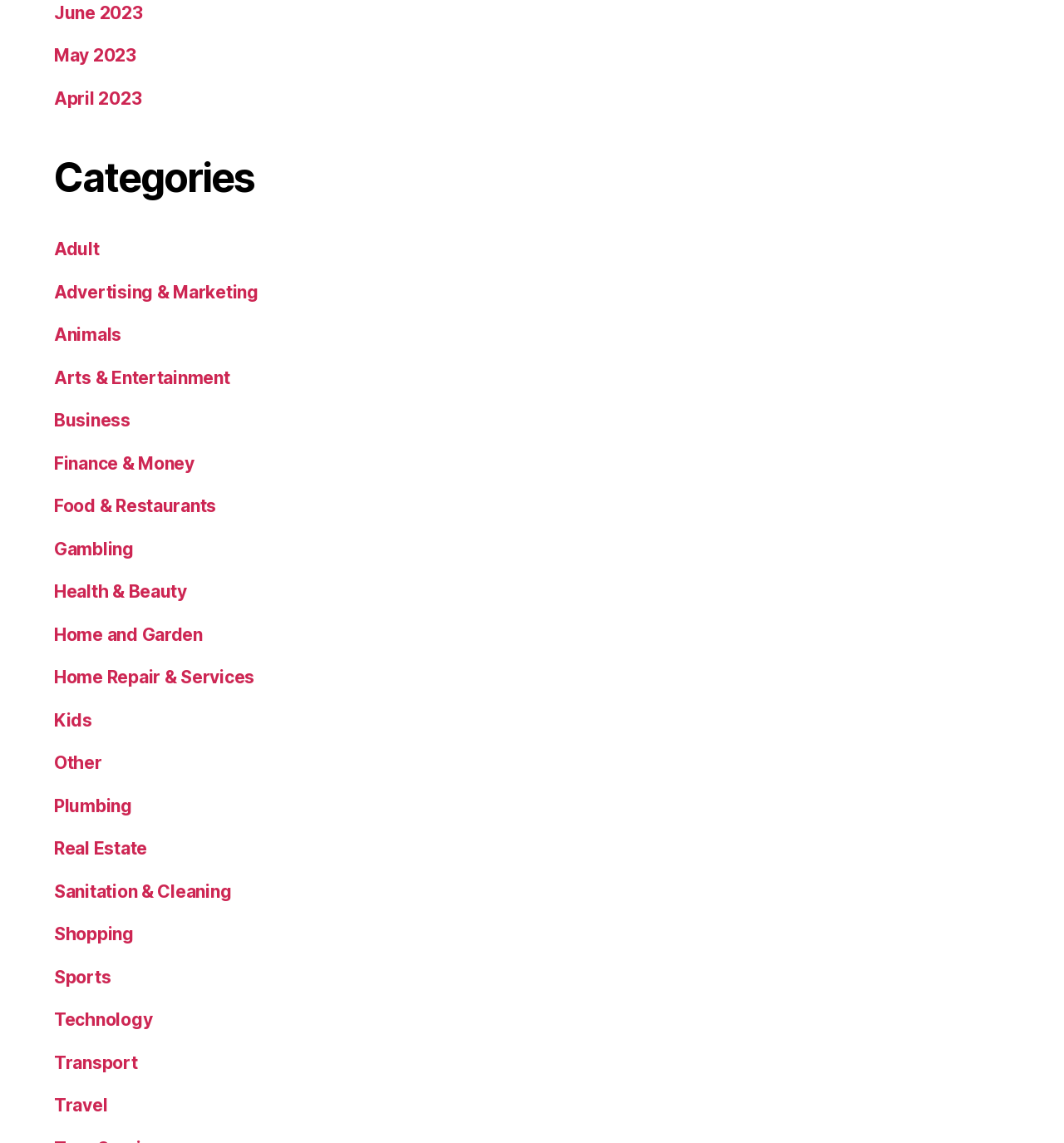How many categories are related to business or finance?
Using the visual information, reply with a single word or short phrase.

4